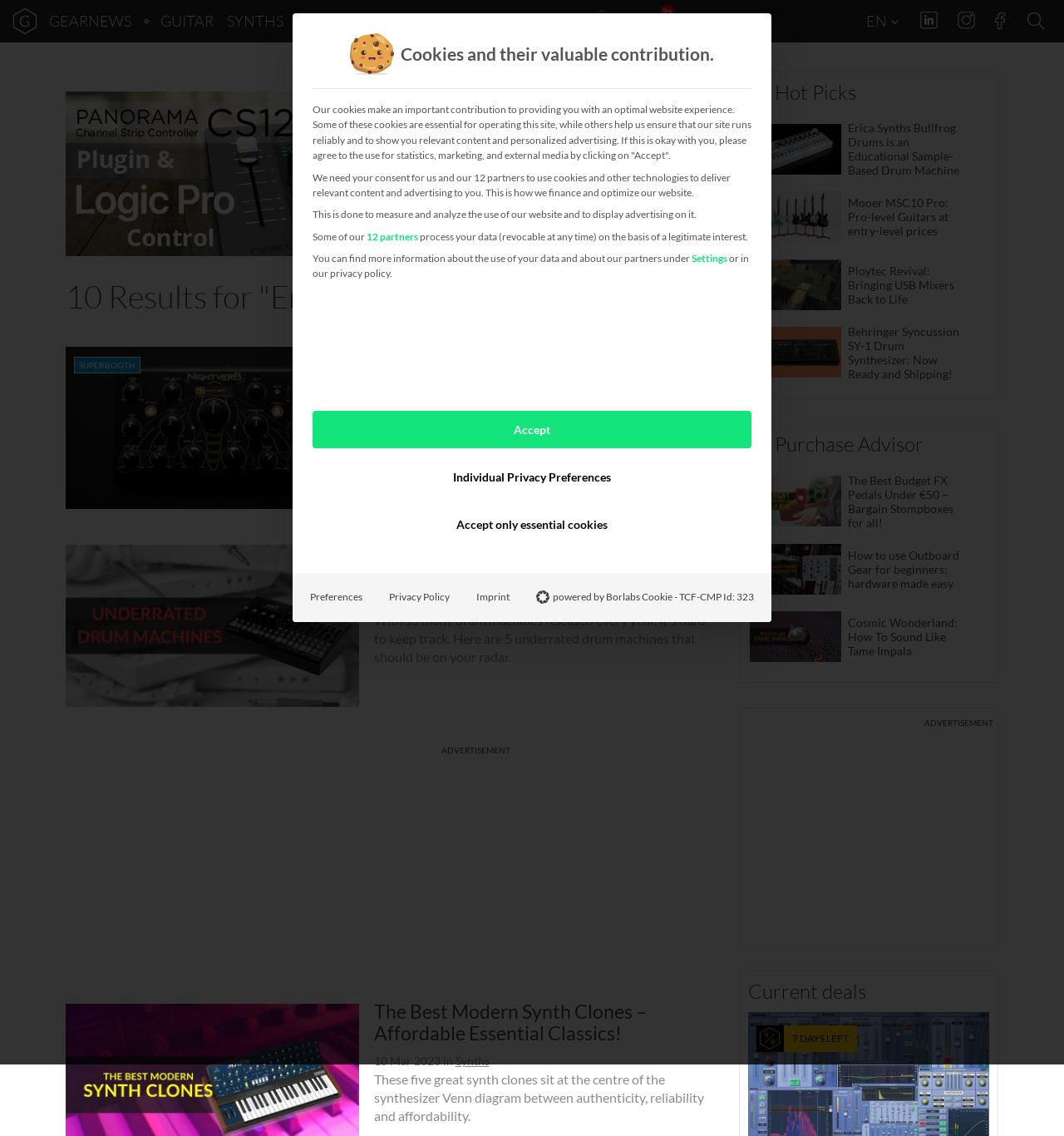Find the bounding box coordinates for the element that must be clicked to complete the instruction: "Search for something". The coordinates should be four float numbers between 0 and 1, indicated as [left, top, right, bottom].

[0.964, 0.01, 0.988, 0.028]